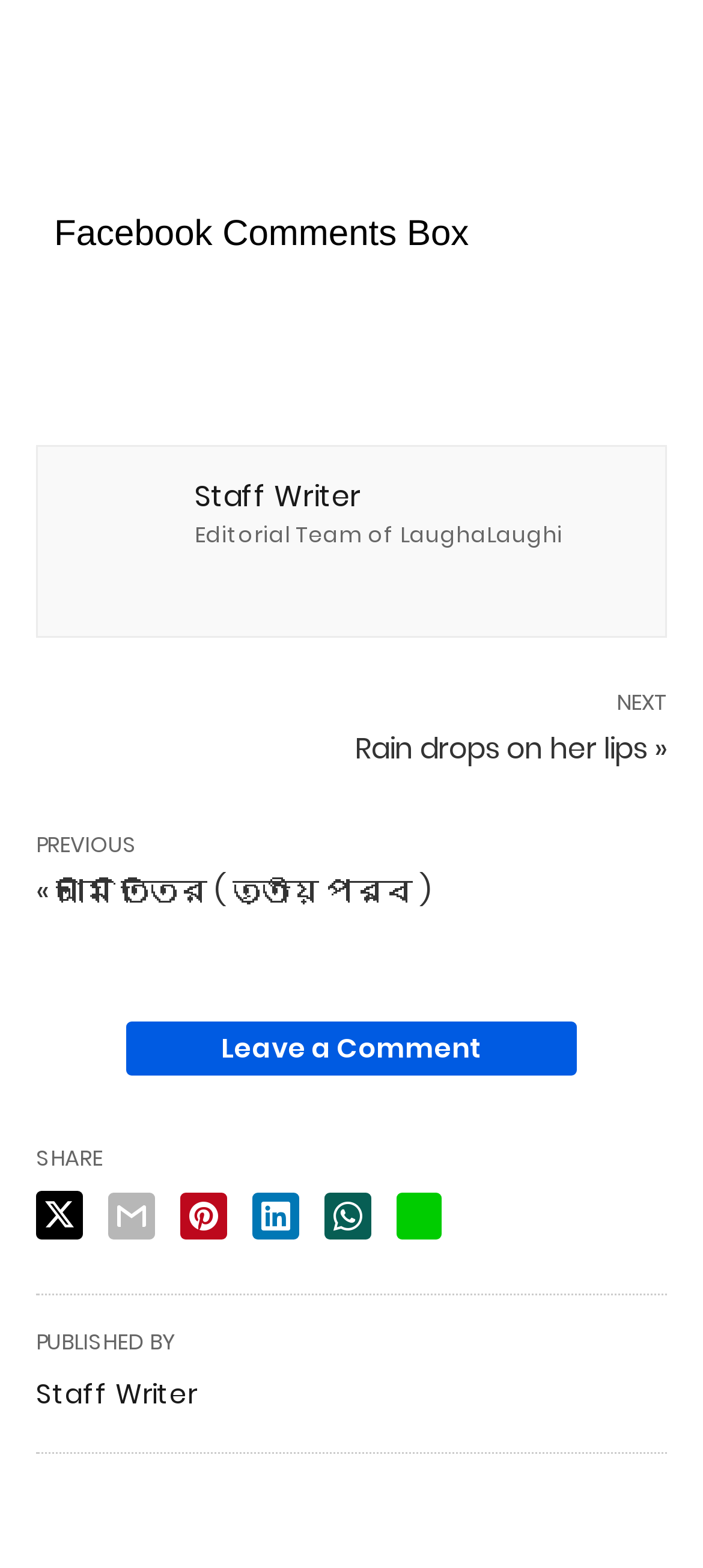For the element described, predict the bounding box coordinates as (top-left x, top-left y, bottom-right x, bottom-right y). All values should be between 0 and 1. Element description: Leave a Comment

[0.179, 0.652, 0.821, 0.686]